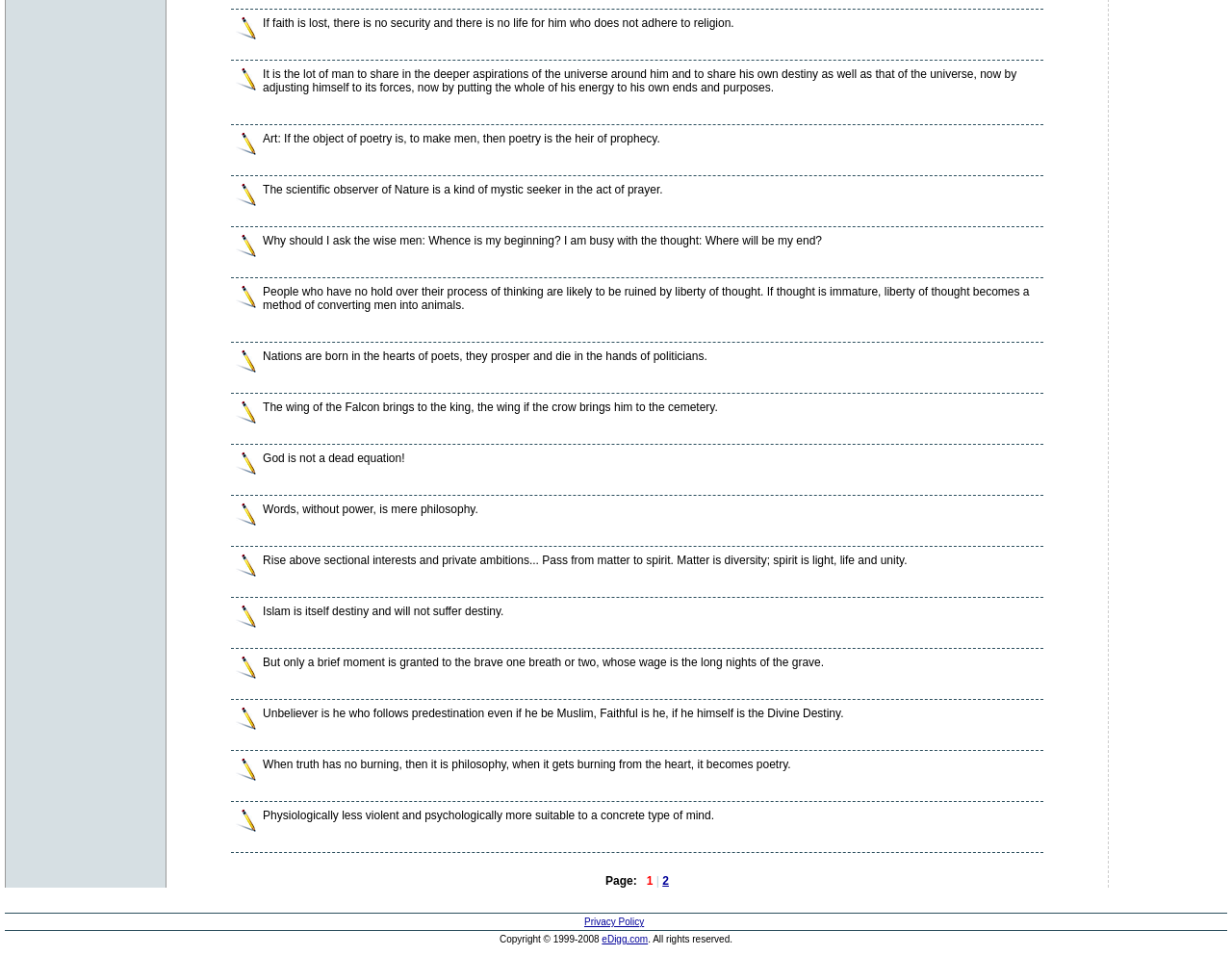Identify the coordinates of the bounding box for the element described below: "Privacy Policy". Return the coordinates as four float numbers between 0 and 1: [left, top, right, bottom].

[0.474, 0.959, 0.523, 0.97]